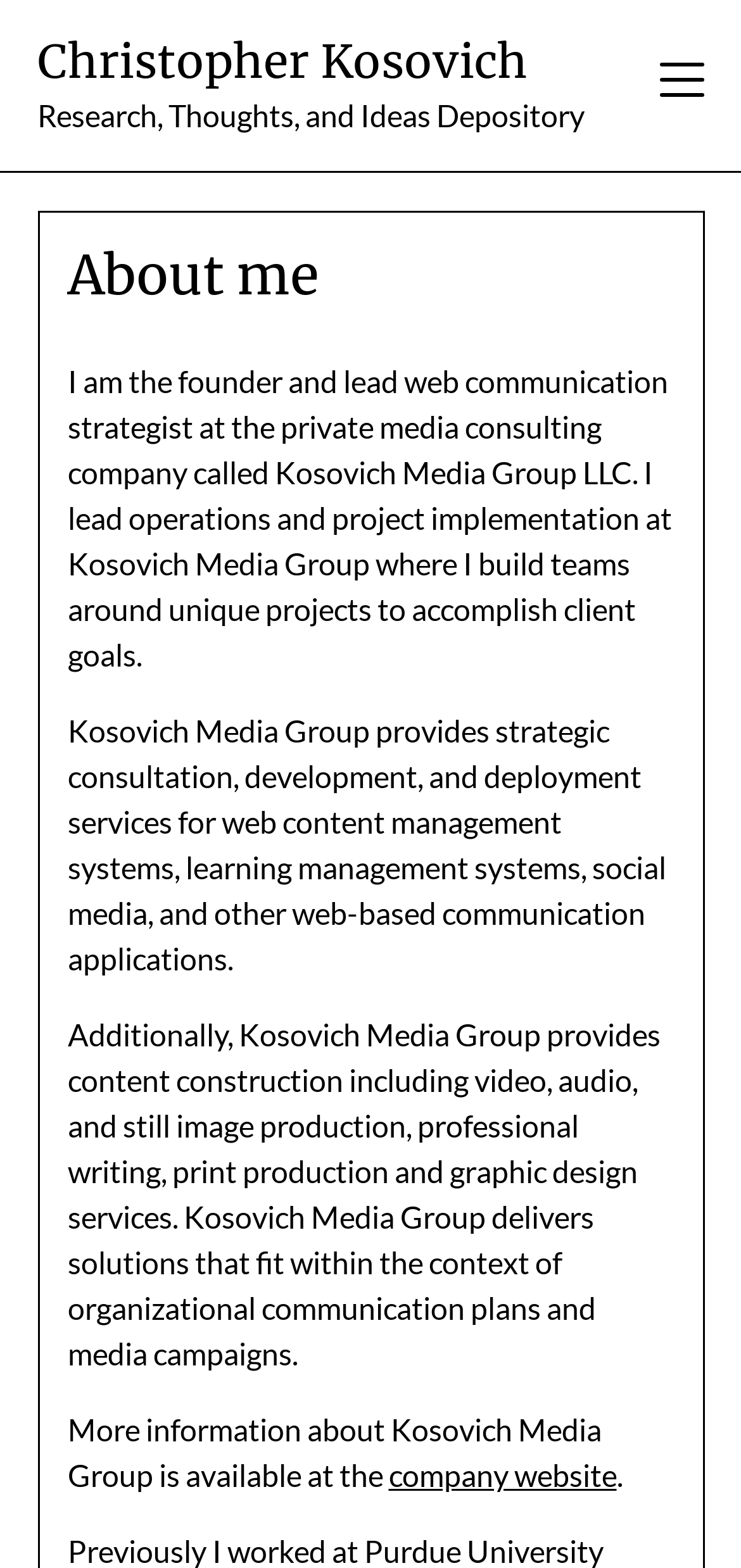Respond to the question with just a single word or phrase: 
What type of content does Kosovich Media Group construct?

Video, audio, still image, writing, print, graphic design